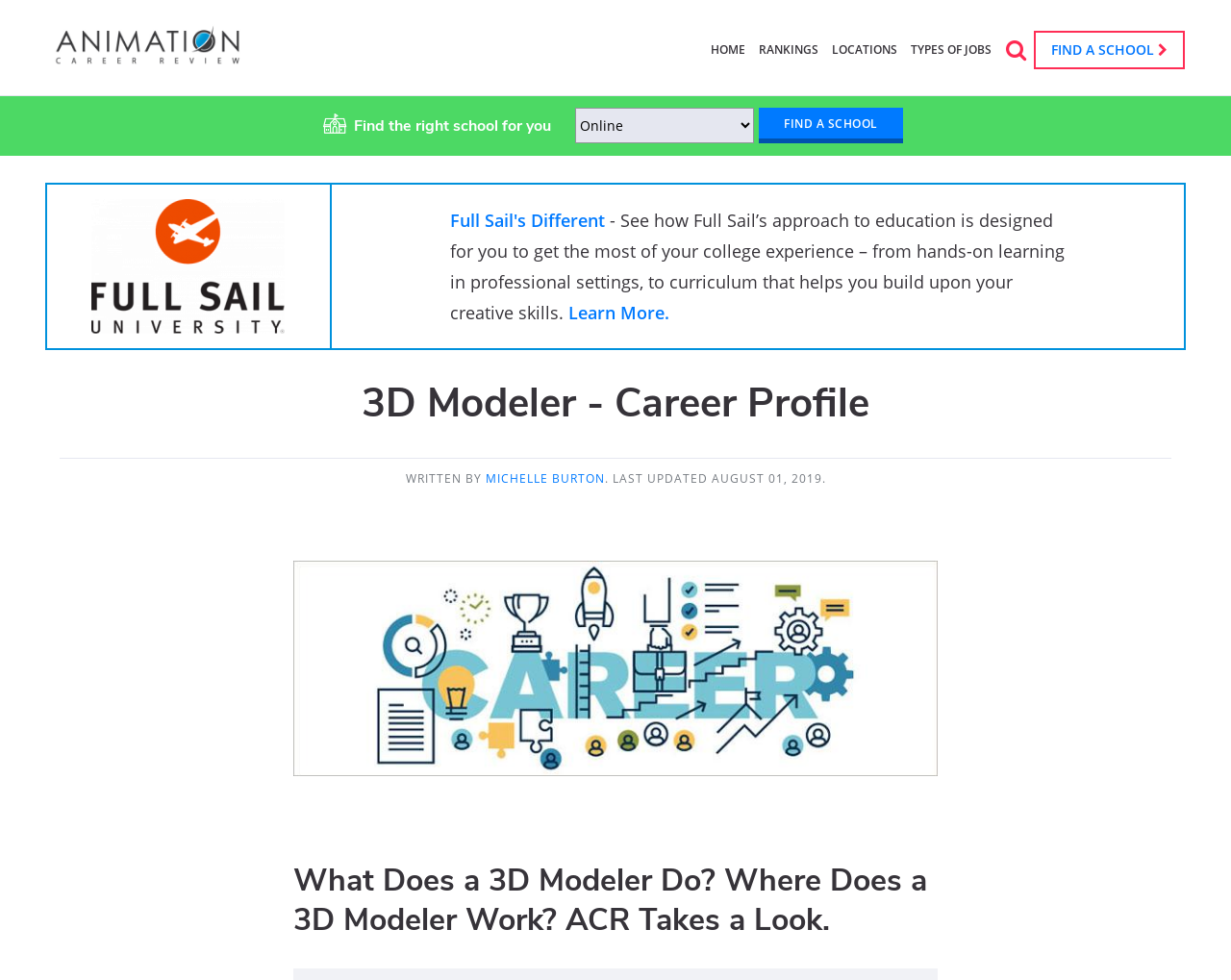Who is the author of the 3D Modeler career profile?
Based on the image, give a concise answer in the form of a single word or short phrase.

MICHELLE BURTON